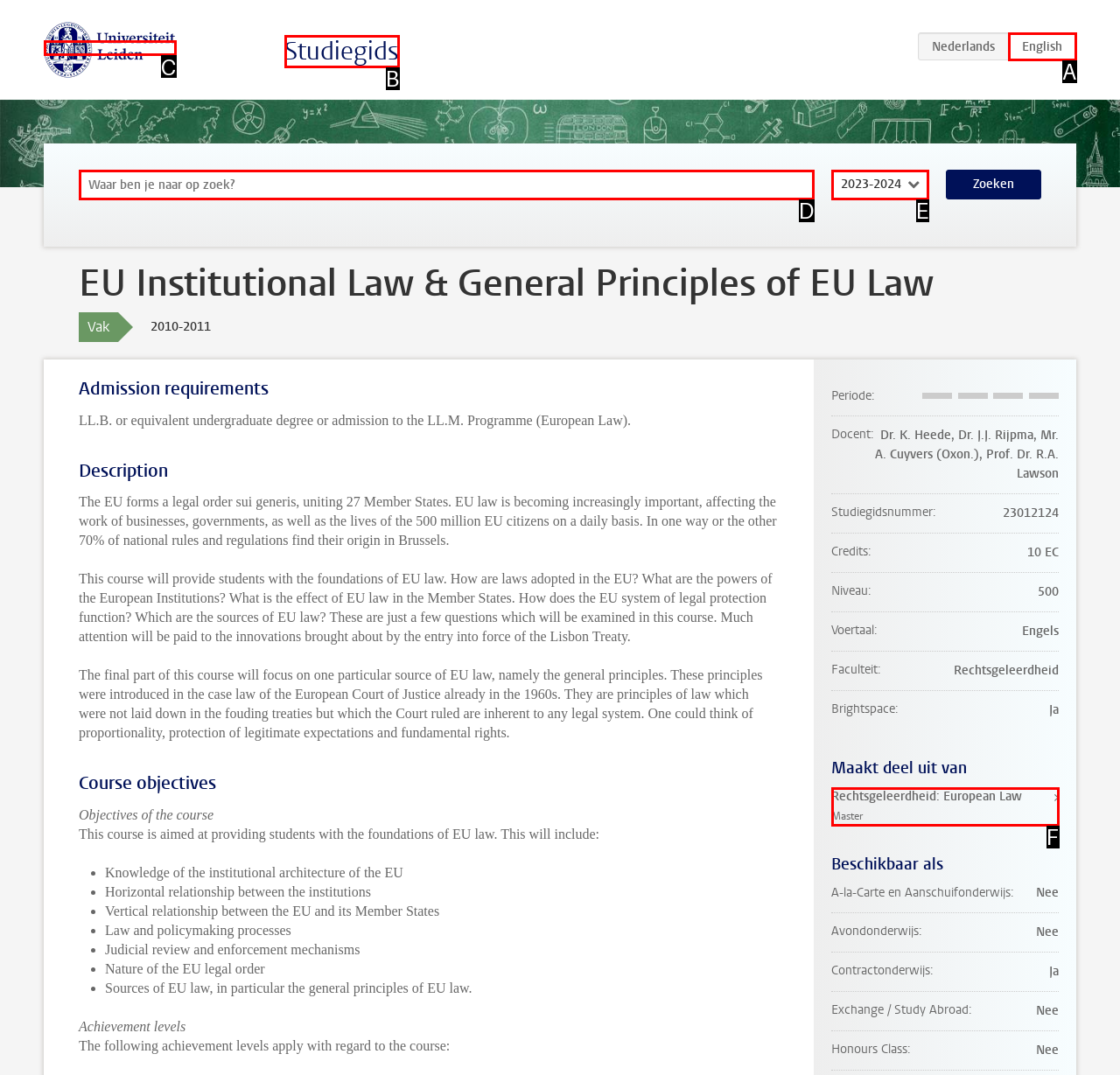Find the option that fits the given description: Shop
Answer with the letter representing the correct choice directly.

None